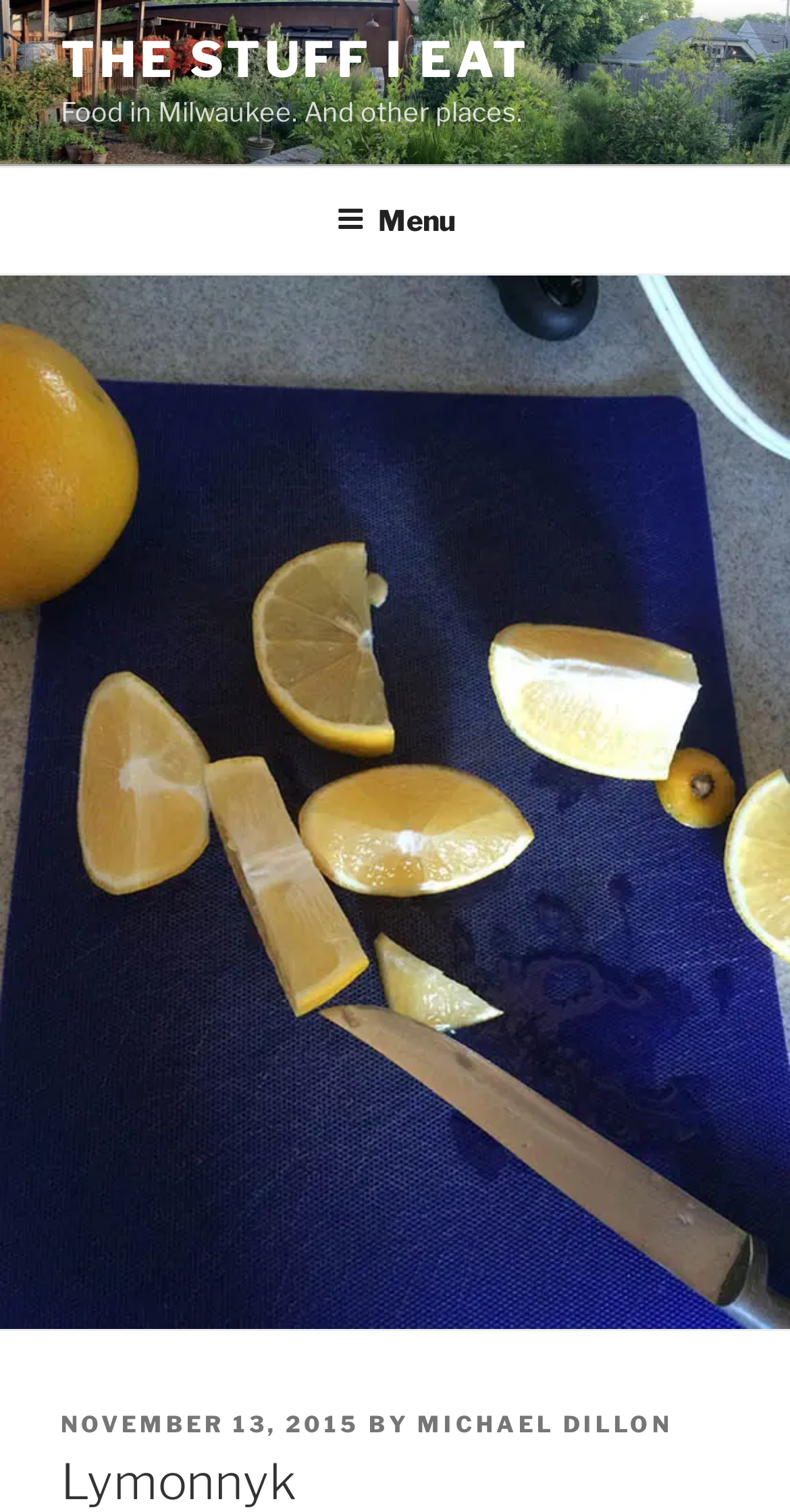Give a detailed account of the webpage.

The webpage appears to be a personal blog or journal, with the title "Lymonnyk - The stuff I eat" at the top. Below the title, there is a subtitle "Food in Milwaukee. And other places." 

On the top section of the page, there is a navigation menu labeled "Top Menu" that spans the entire width of the page. Within this menu, there is a button labeled "Menu" that is not expanded.

The main content of the webpage appears to be a blog post, which is dated "NOVEMBER 13, 2015" and written by "MICHAEL DILLON". The post is preceded by the text "POSTED ON" and "BY", which are likely labels for the date and author, respectively. 

There is no clear indication of the content of the blog post, but the meta description mentions a book club and a book titled "City of Thieves" by David Beniof, which may be related to the post.